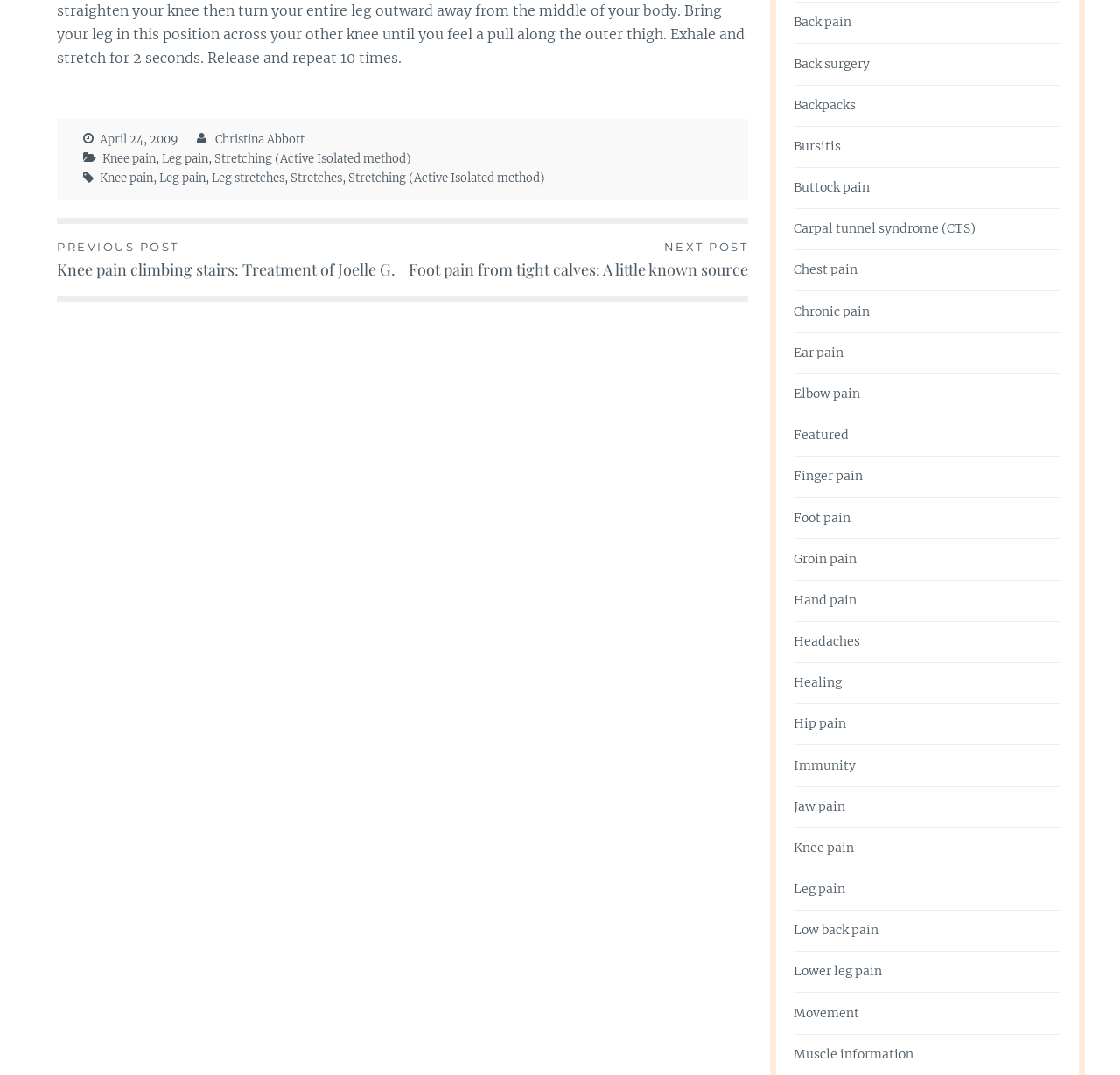Give a one-word or short phrase answer to the question: 
What is the topic of the previous post?

Knee pain climbing stairs